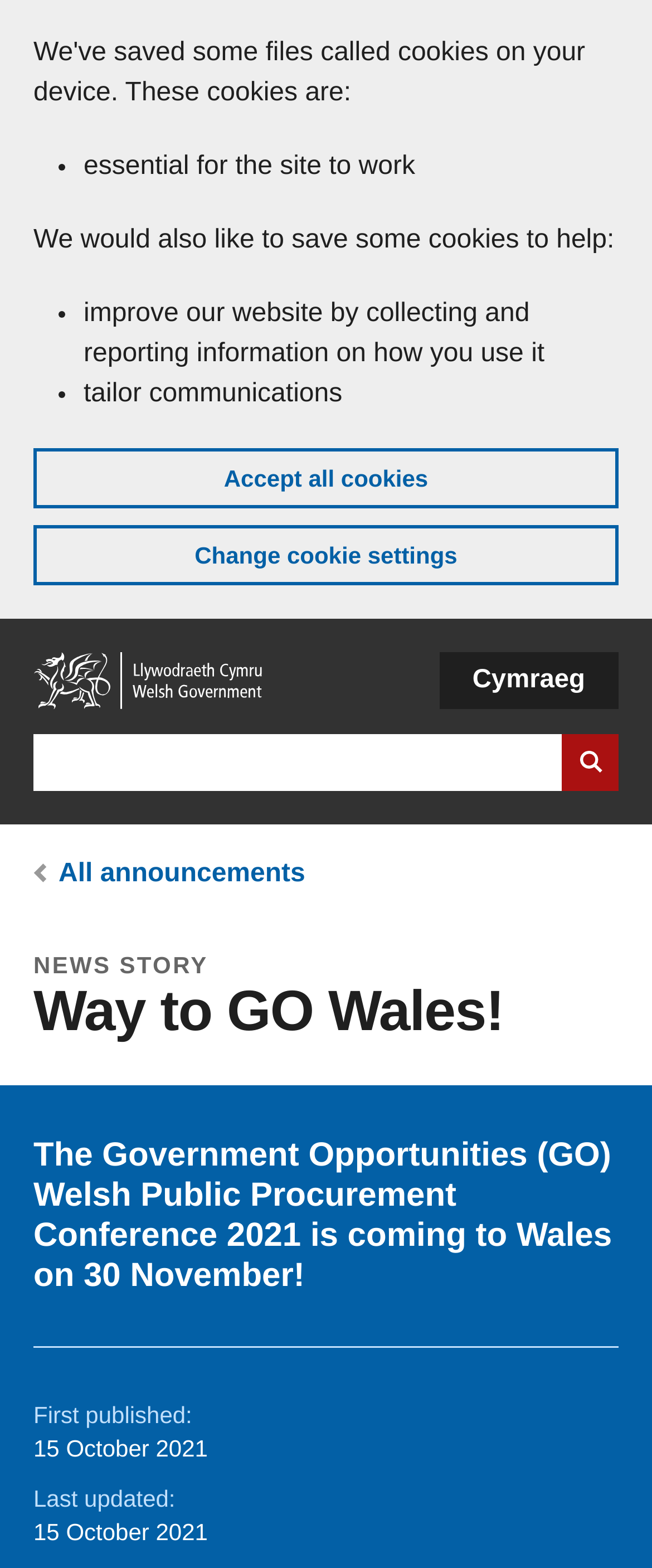Point out the bounding box coordinates of the section to click in order to follow this instruction: "Skip to main content".

[0.051, 0.011, 0.103, 0.021]